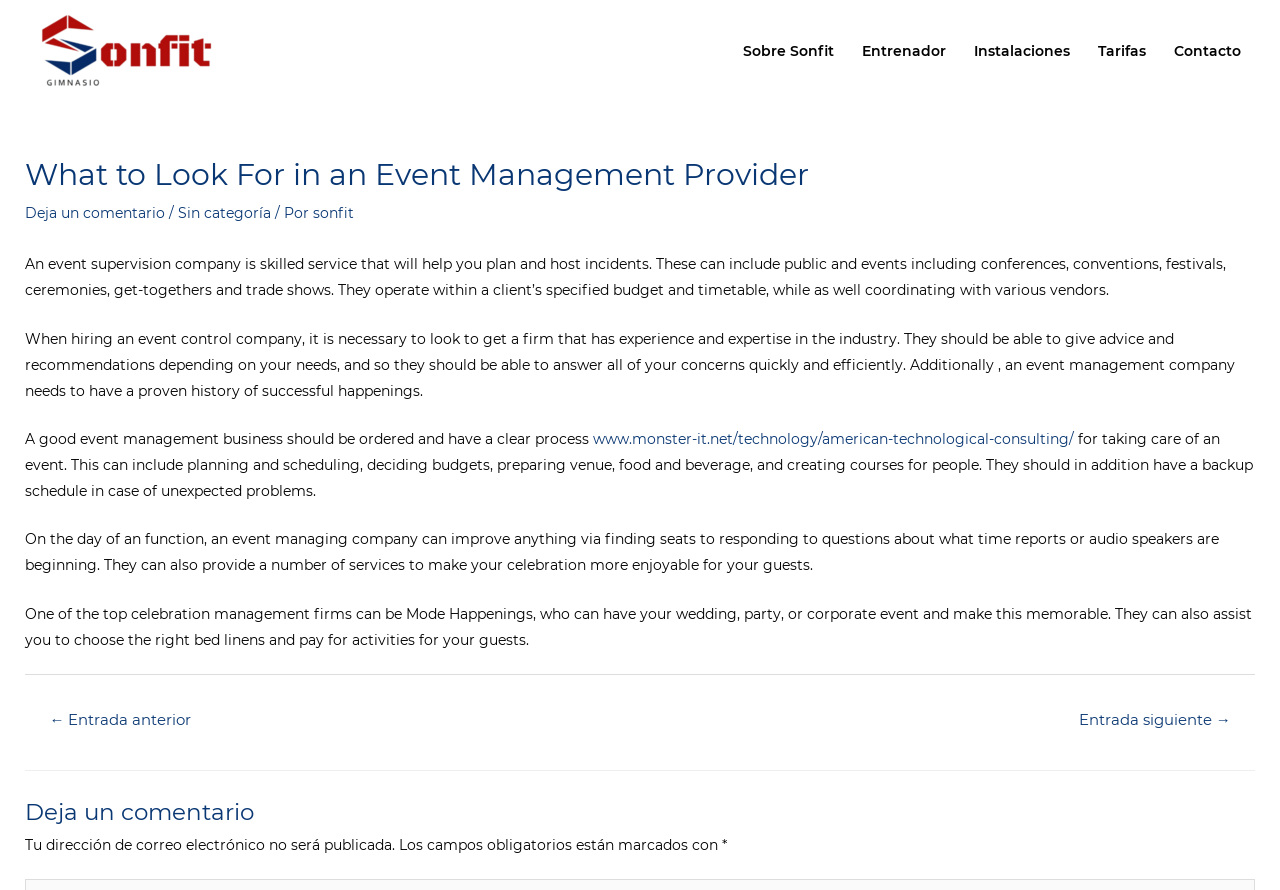Determine the bounding box coordinates of the element's region needed to click to follow the instruction: "Click on the 'Contacto' link". Provide these coordinates as four float numbers between 0 and 1, formatted as [left, top, right, bottom].

[0.906, 0.017, 0.98, 0.096]